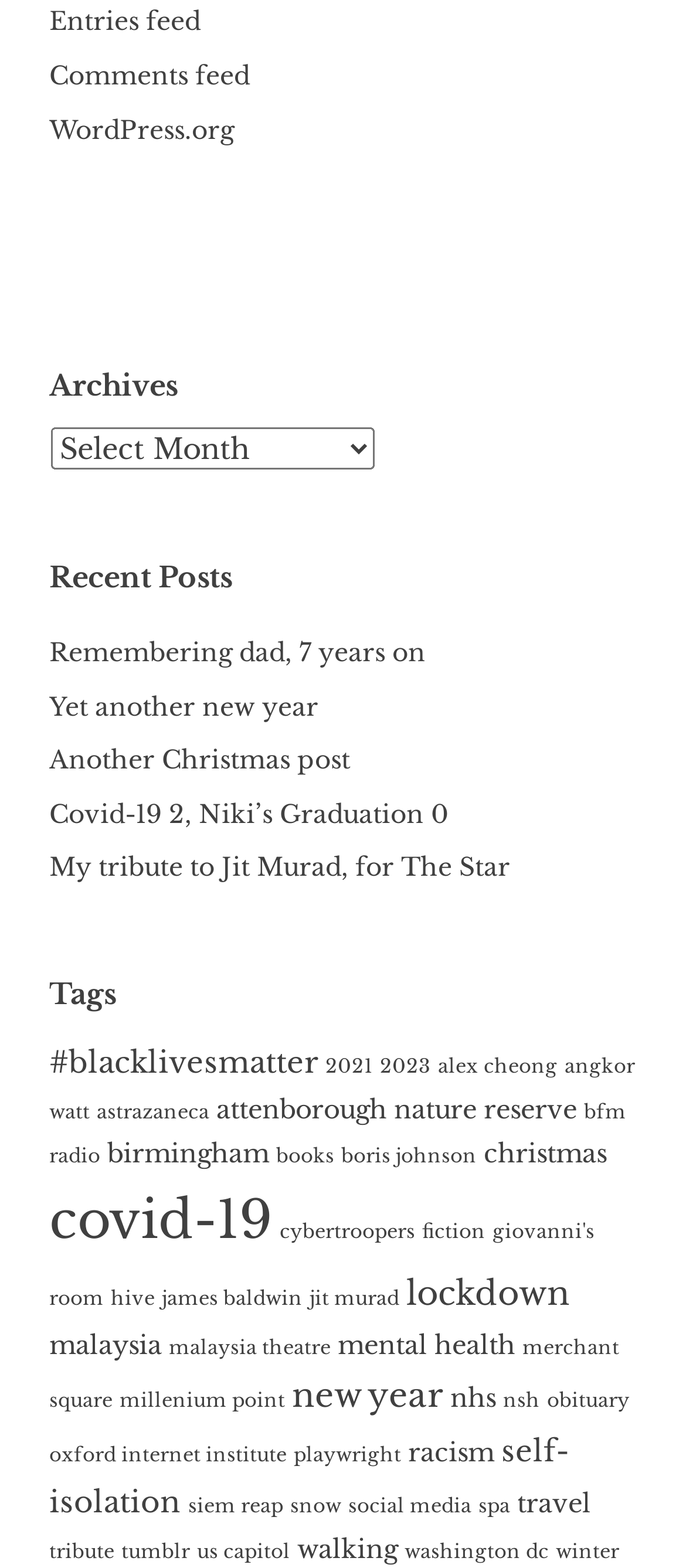Determine the bounding box coordinates of the UI element described below. Use the format (top-left x, top-left y, bottom-right x, bottom-right y) with floating point numbers between 0 and 1: attenborough nature reserve

[0.315, 0.697, 0.841, 0.717]